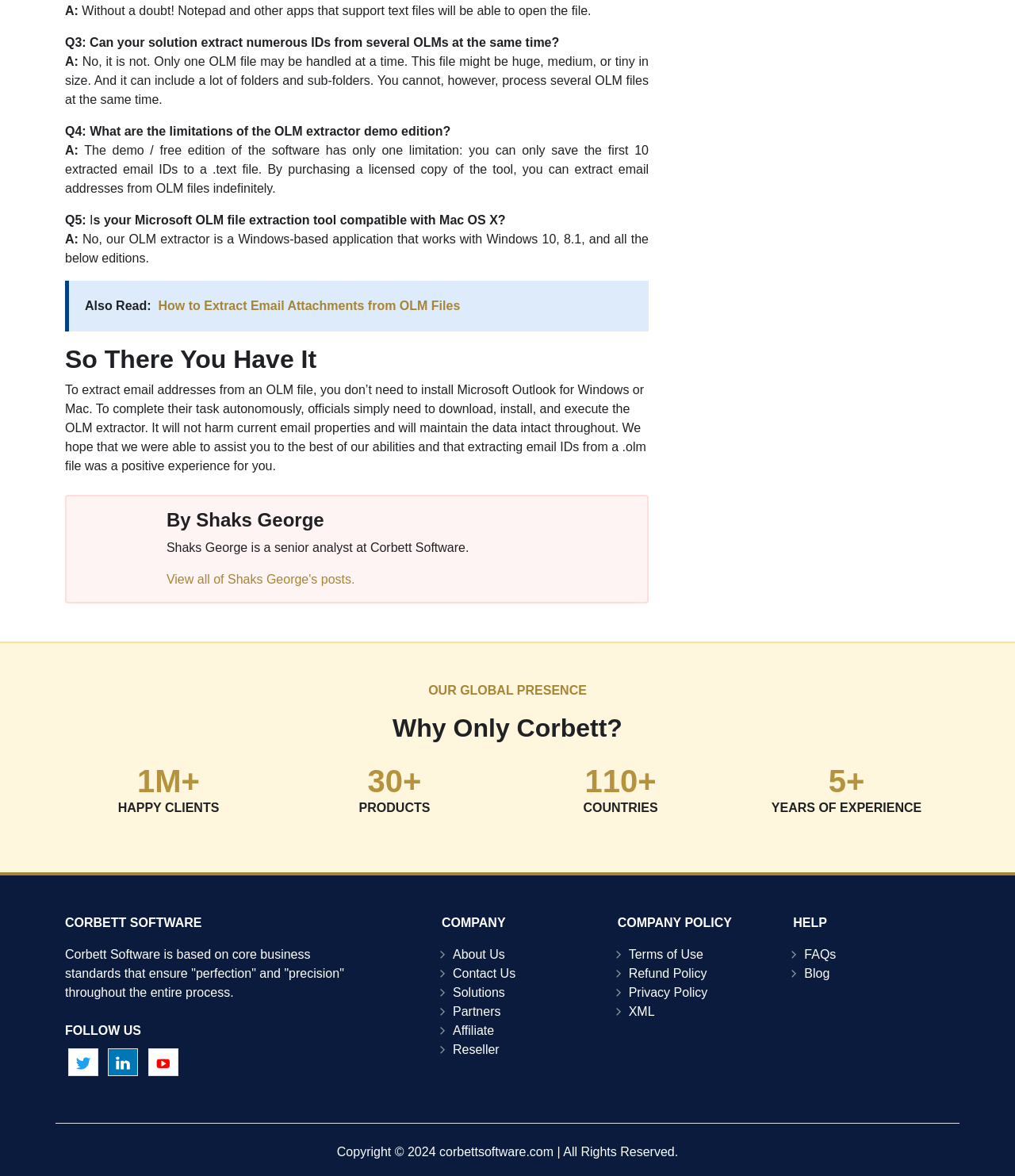Please identify the bounding box coordinates of the element on the webpage that should be clicked to follow this instruction: "Read about Corbett Software's company policy". The bounding box coordinates should be given as four float numbers between 0 and 1, formatted as [left, top, right, bottom].

[0.608, 0.779, 0.721, 0.791]